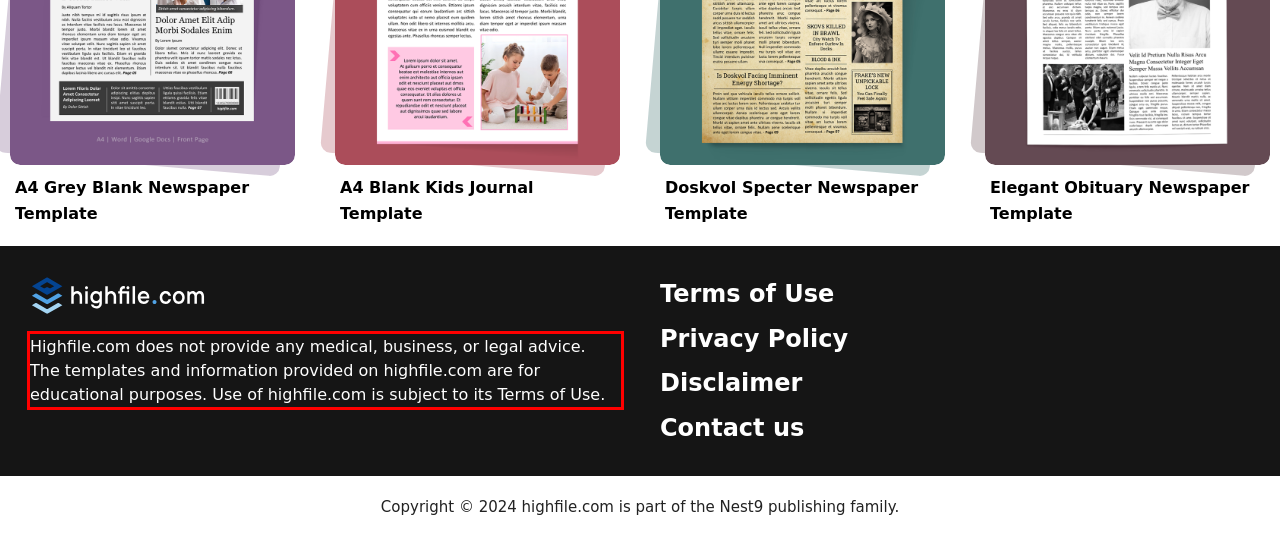Your task is to recognize and extract the text content from the UI element enclosed in the red bounding box on the webpage screenshot.

Highfile.com does not provide any medical, business, or legal advice. The templates and information provided on highfile.com are for educational purposes. Use of highfile.com is subject to its Terms of Use.